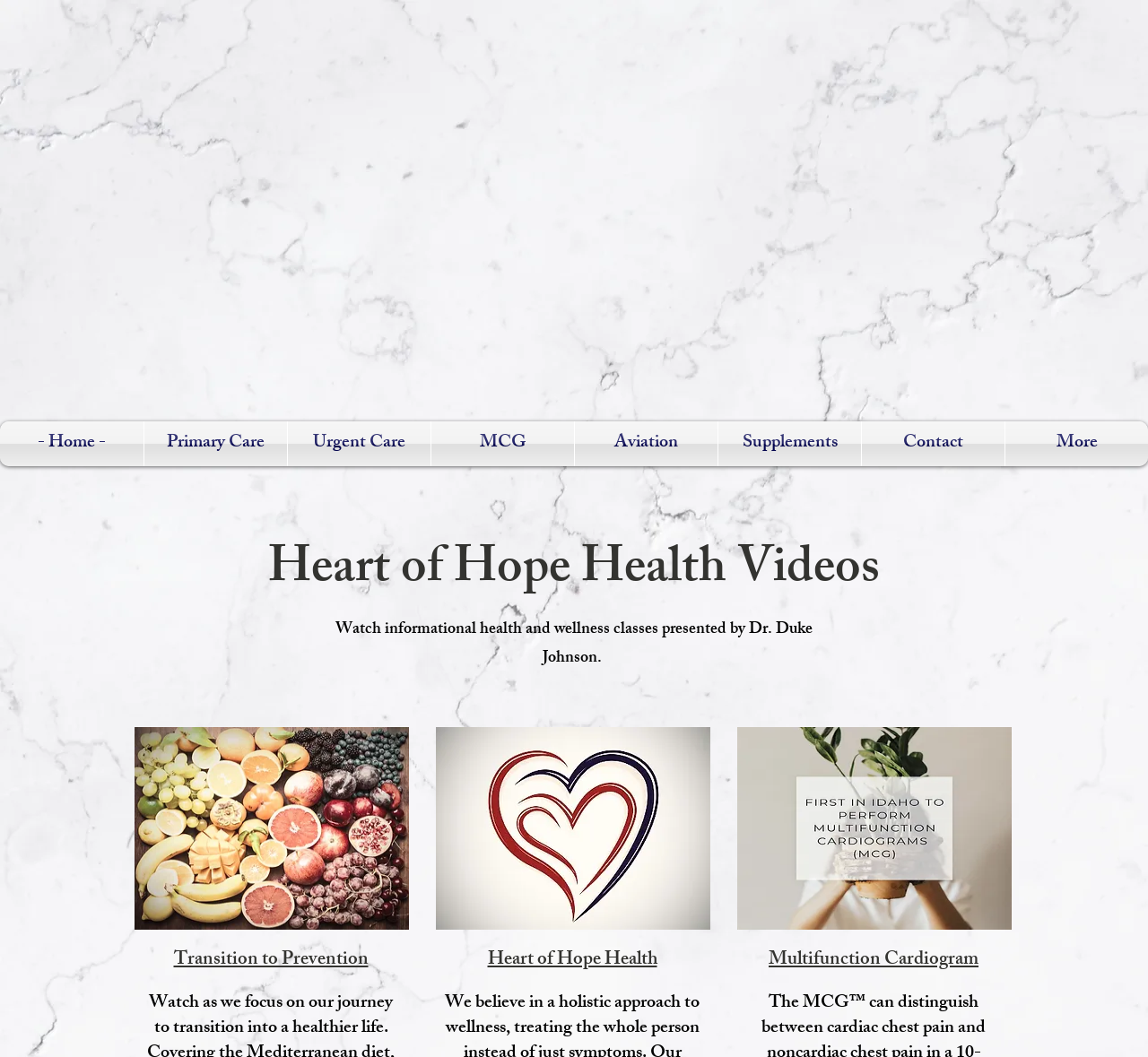Answer the question with a brief word or phrase:
What is the name of the video platform where Heart of Hope Health has a presence?

Rumble